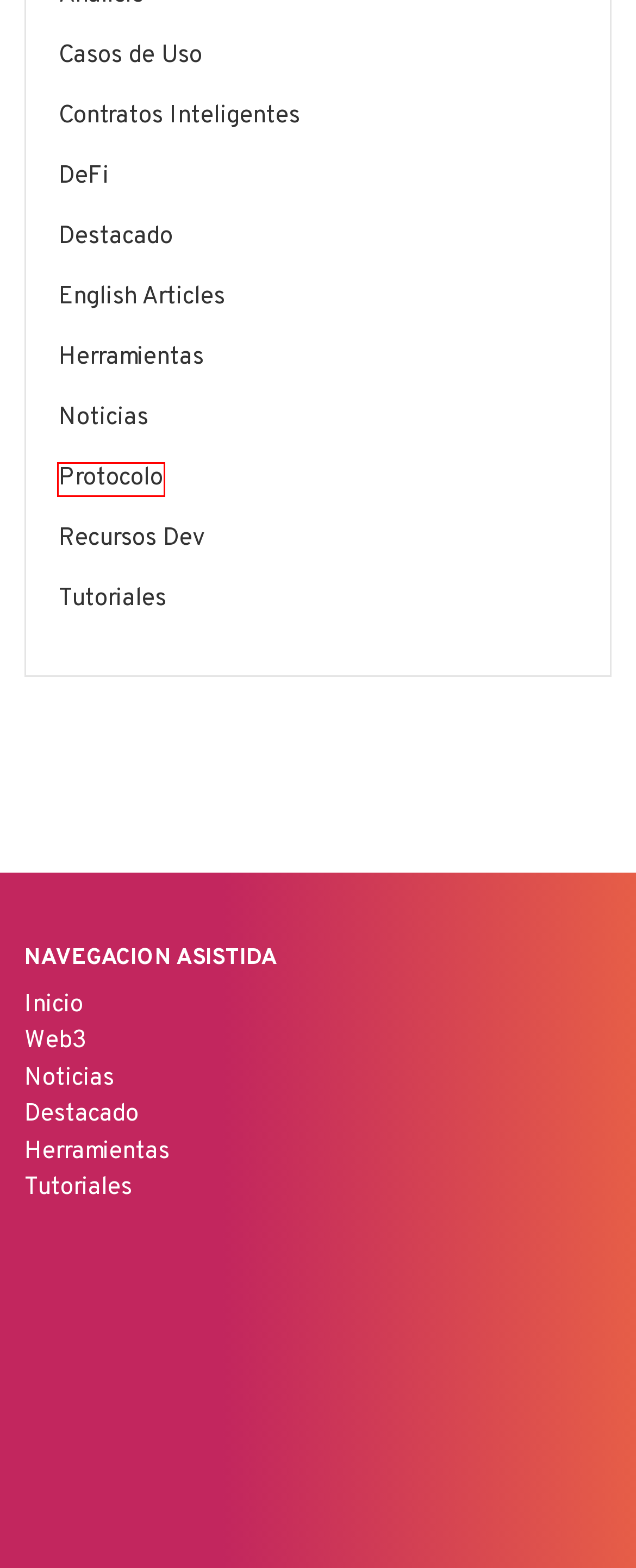Given a screenshot of a webpage featuring a red bounding box, identify the best matching webpage description for the new page after the element within the red box is clicked. Here are the options:
A. Protocolo Archives - Interchainment
B. DeFi Archives - Interchainment
C. Casos de Uso Archives - Interchainment
D. Herramientas Archives - Interchainment
E. Destacado Archives - Interchainment
F. Noticias Archives - Interchainment
G. Tutoriales Archives - Interchainment
H. Contratos Inteligentes Archives - Interchainment

A